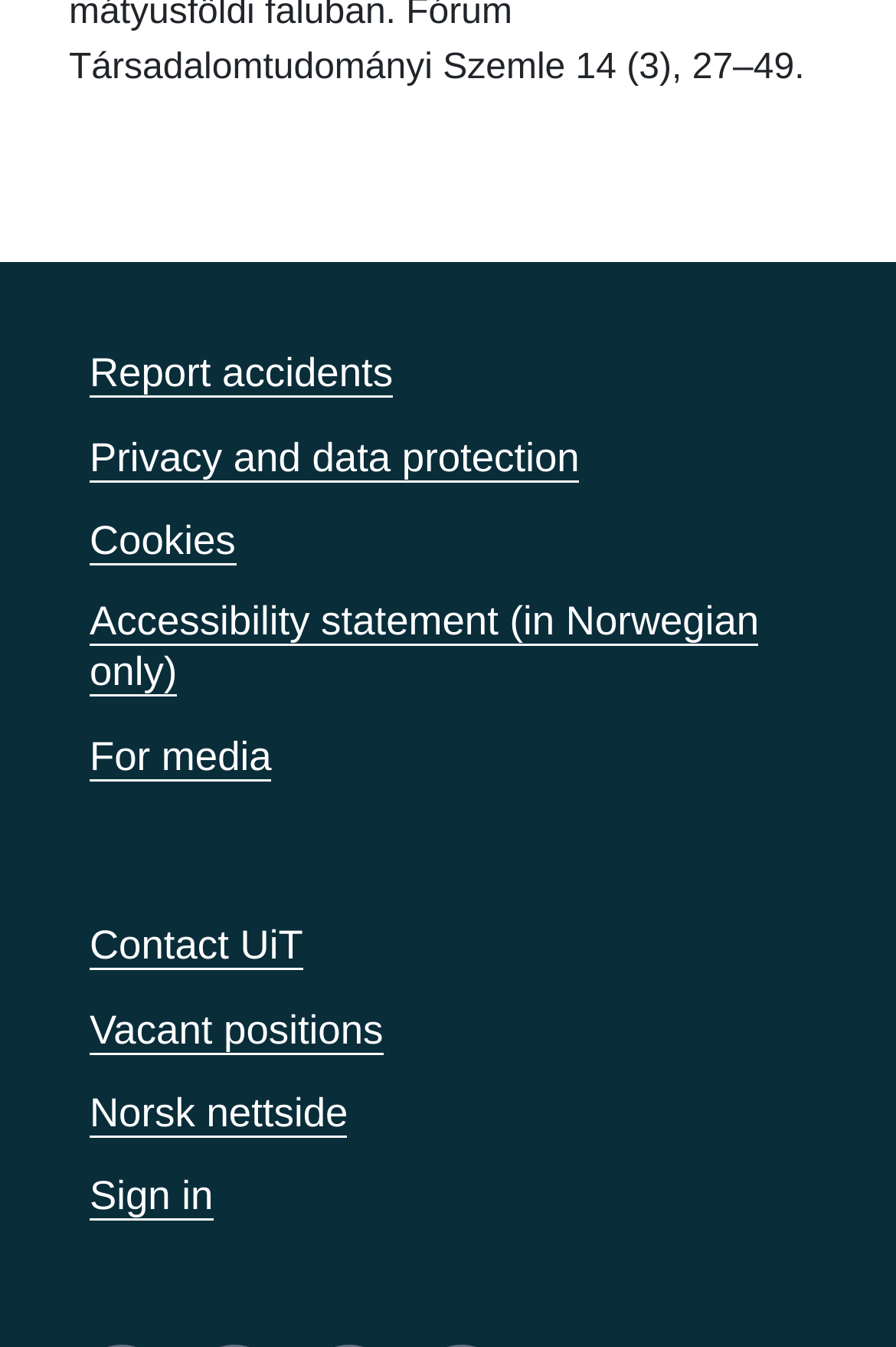Predict the bounding box of the UI element that fits this description: "Sign in".

[0.1, 0.869, 0.238, 0.908]